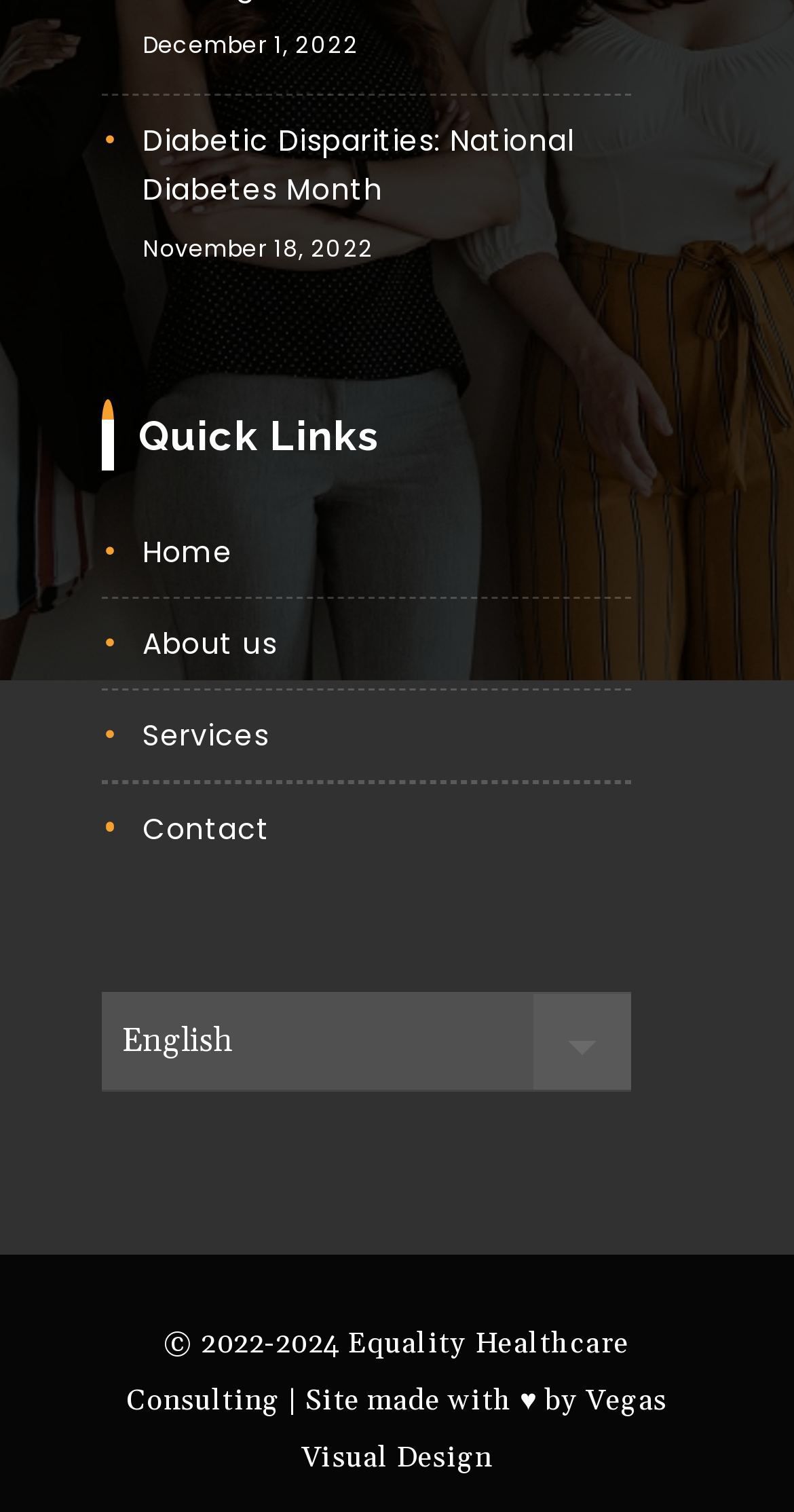What is the theme of the news article with the link 'Diabetic Disparities: National Diabetes Month'?
Please give a detailed and elaborate answer to the question.

The link 'Diabetic Disparities: National Diabetes Month' suggests that the news article is related to health, specifically diabetes, and the fact that it is mentioned as 'National Diabetes Month' further supports this theme.